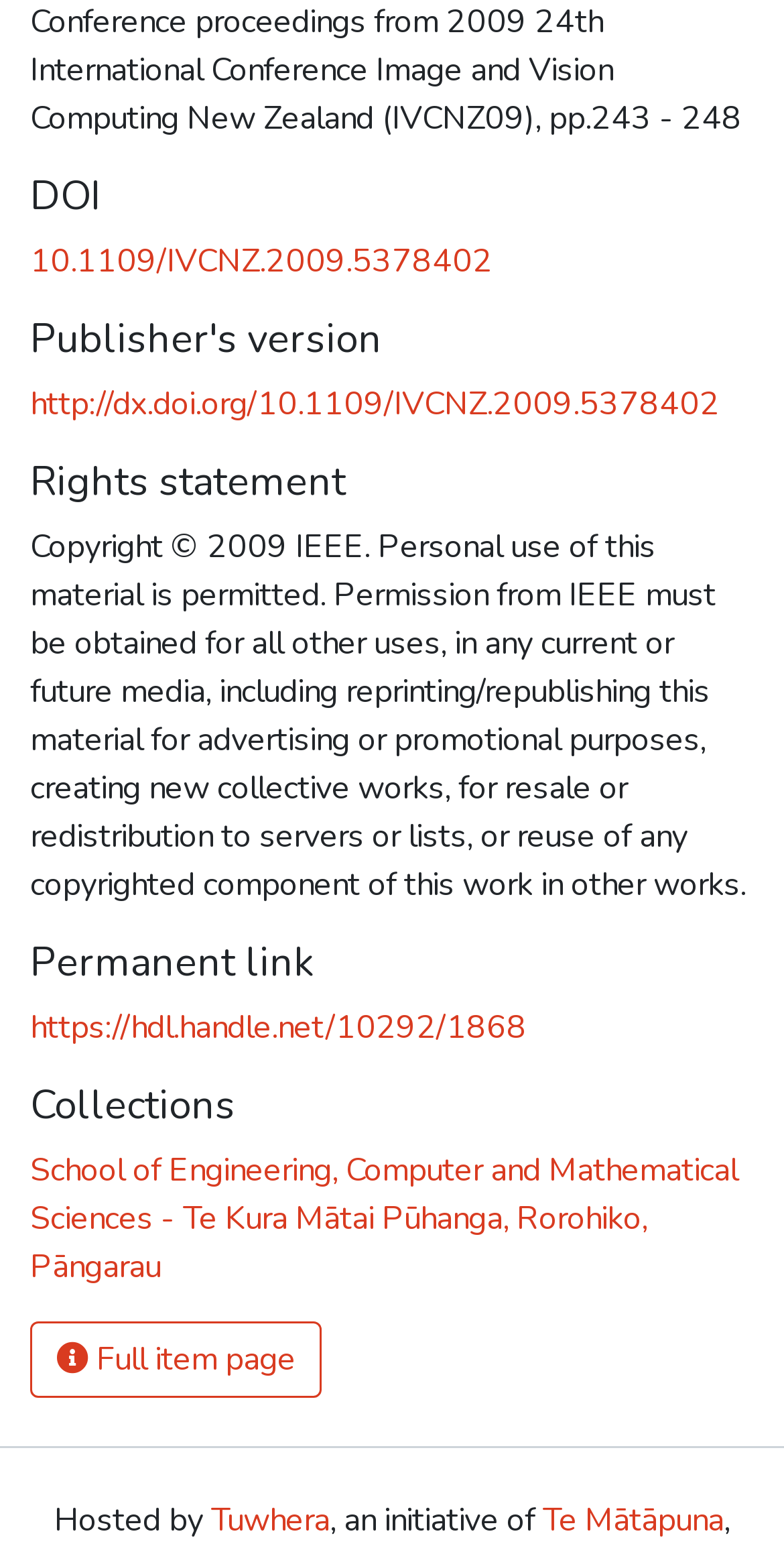Please specify the coordinates of the bounding box for the element that should be clicked to carry out this instruction: "View DOI". The coordinates must be four float numbers between 0 and 1, formatted as [left, top, right, bottom].

[0.038, 0.111, 0.962, 0.143]